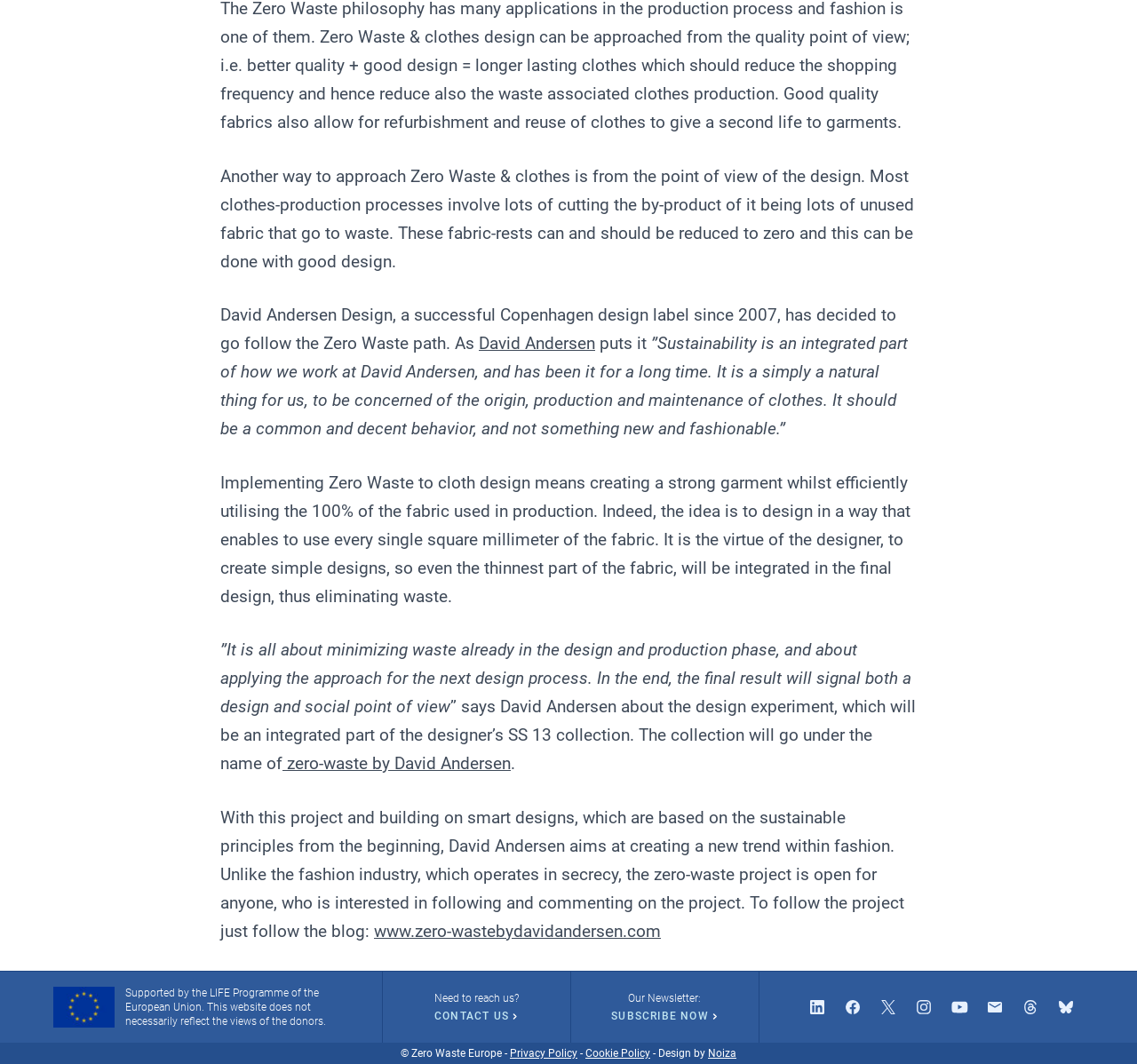Determine the bounding box coordinates of the section I need to click to execute the following instruction: "Follow the blog". Provide the coordinates as four float numbers between 0 and 1, i.e., [left, top, right, bottom].

[0.329, 0.865, 0.581, 0.884]